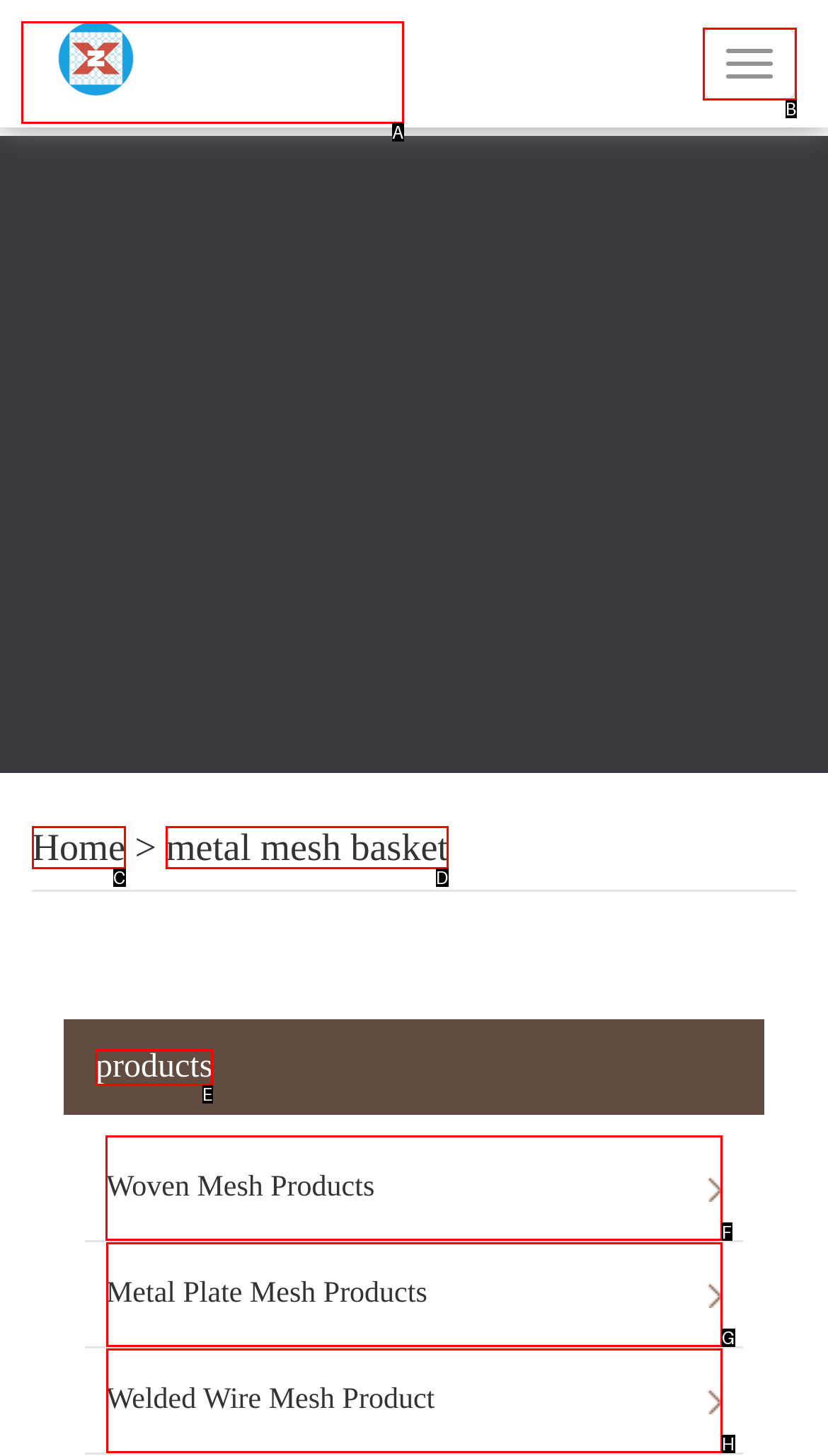Identify the HTML element you need to click to achieve the task: learn about woven mesh products. Respond with the corresponding letter of the option.

F